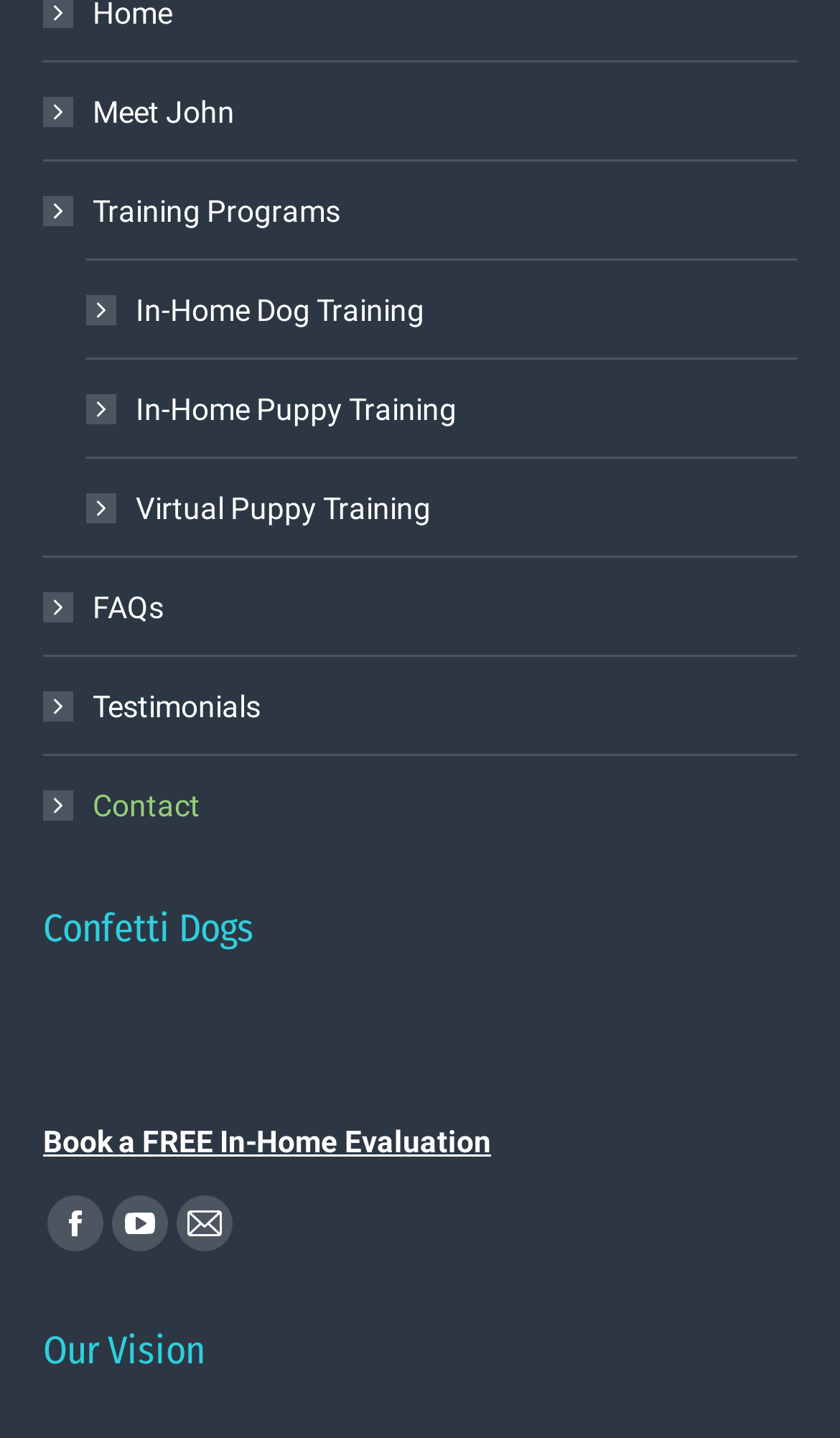Determine the bounding box coordinates for the area you should click to complete the following instruction: "Book a FREE In-Home Evaluation".

[0.051, 0.782, 0.585, 0.806]